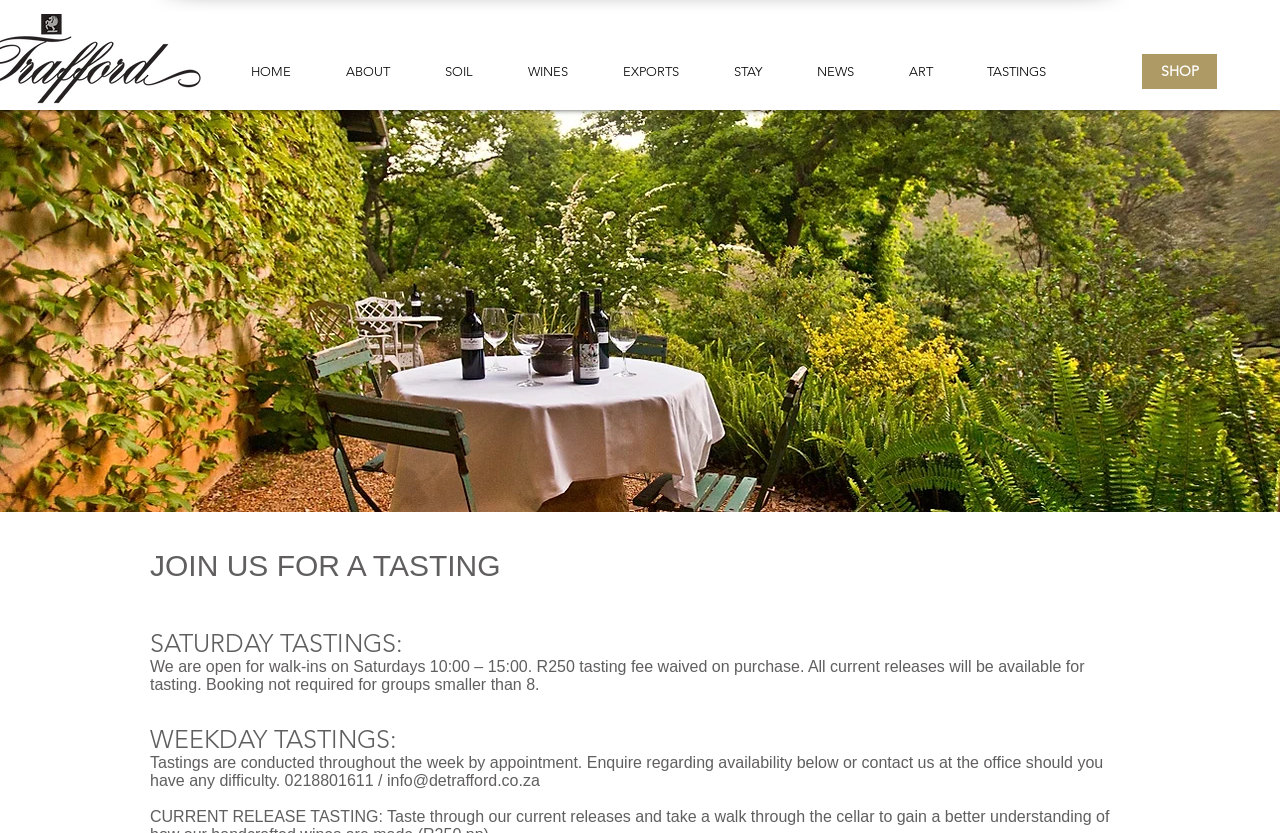Detail the webpage's structure and highlights in your description.

The webpage is about De Trafford Wines' tastings. At the top, there is a navigation bar with 8 links: HOME, ABOUT, SOIL, WINES, EXPORTS, STAY, NEWS, and ART, followed by TASTINGS, which is the current page. To the right of the navigation bar, there is a SHOP link. 

Below the navigation bar, there is a prominent heading "JOIN US FOR A TASTING" followed by "SATURDAY TASTINGS:" and a paragraph of text explaining the Saturday tasting schedule and details. 

Underneath, there is a section about weekday tastings, with a heading "WEEKDAY TASTINGS:" and a paragraph of text explaining the weekday tasting process and providing contact information, including an email link "info@detrafford.co.za" and a phone number.